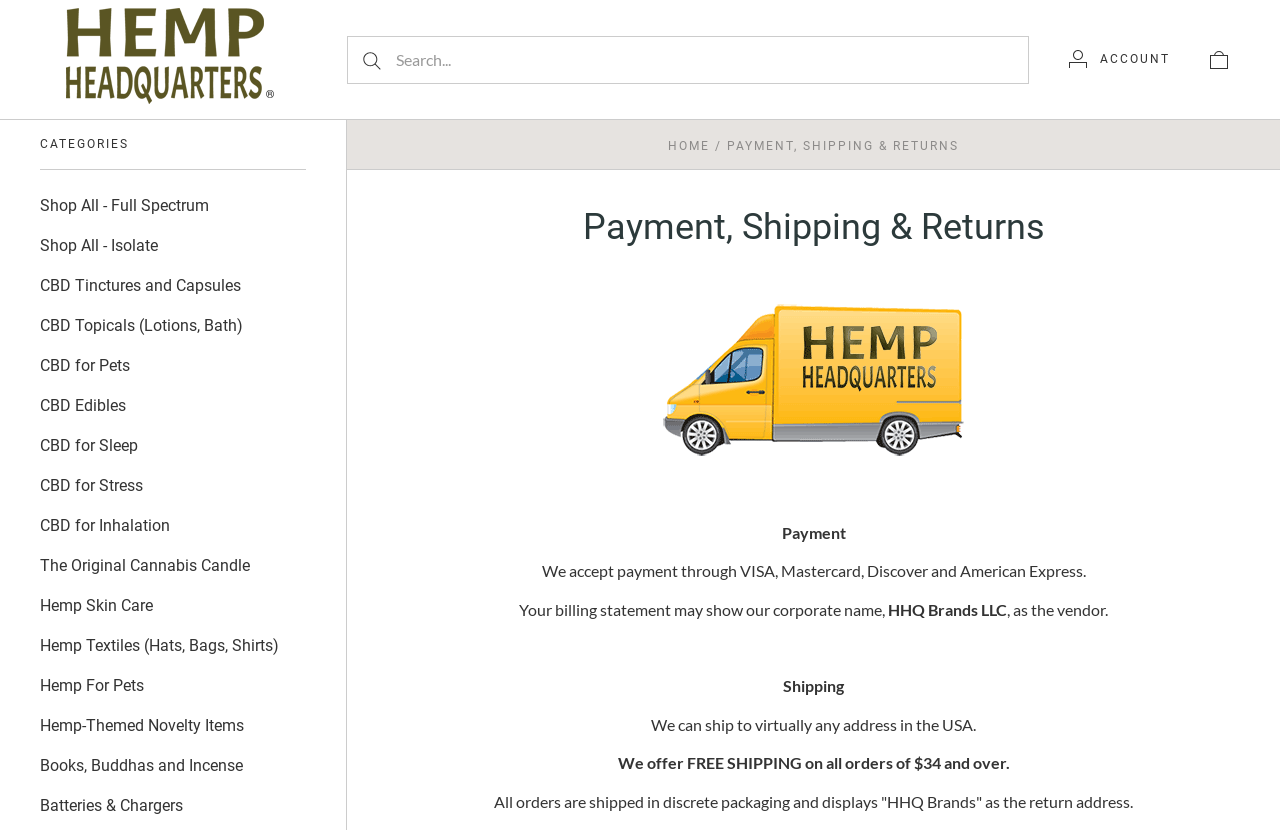Find the bounding box coordinates of the element to click in order to complete the given instruction: "View cart."

[0.945, 0.058, 0.959, 0.085]